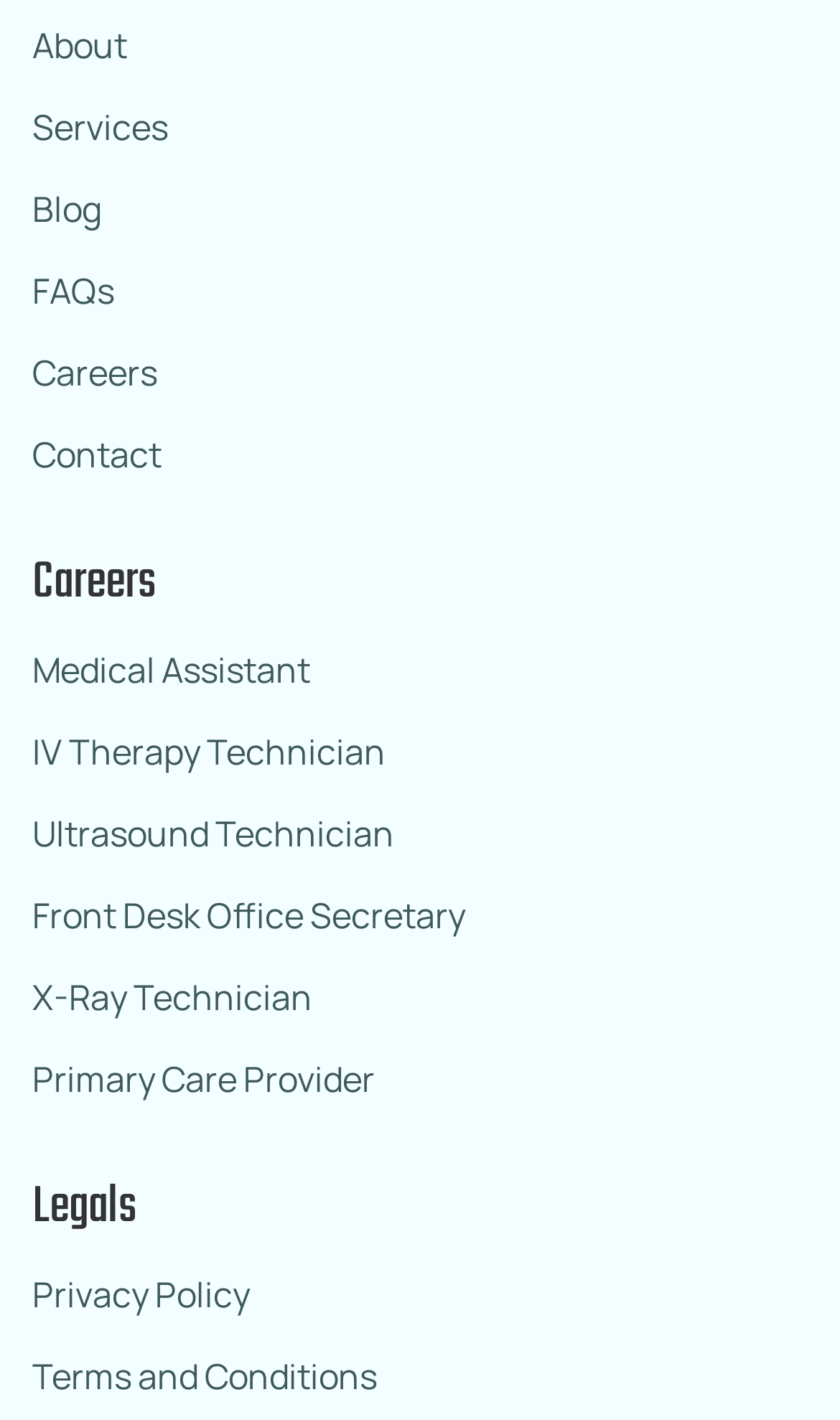What is the last link under 'Legals'?
Carefully analyze the image and provide a thorough answer to the question.

I looked at the links under the 'Legals' heading and found that the last link is 'Terms and Conditions'.